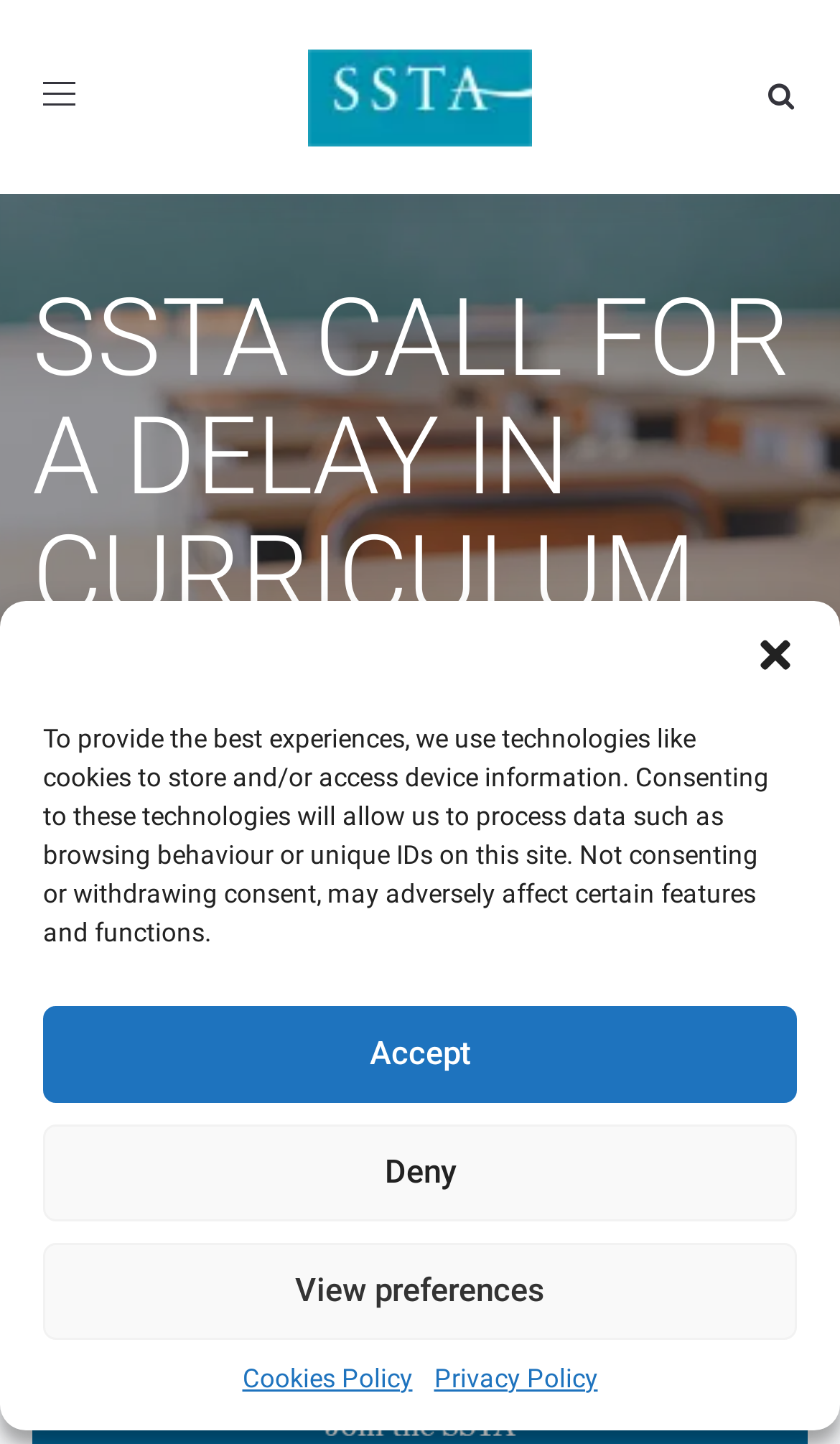What is the purpose of the button at the top right corner?
Could you answer the question with a detailed and thorough explanation?

I found the answer by looking at the button element with the bounding box coordinates [0.038, 0.048, 0.103, 0.086], which has the text 'Toggle navigation'.